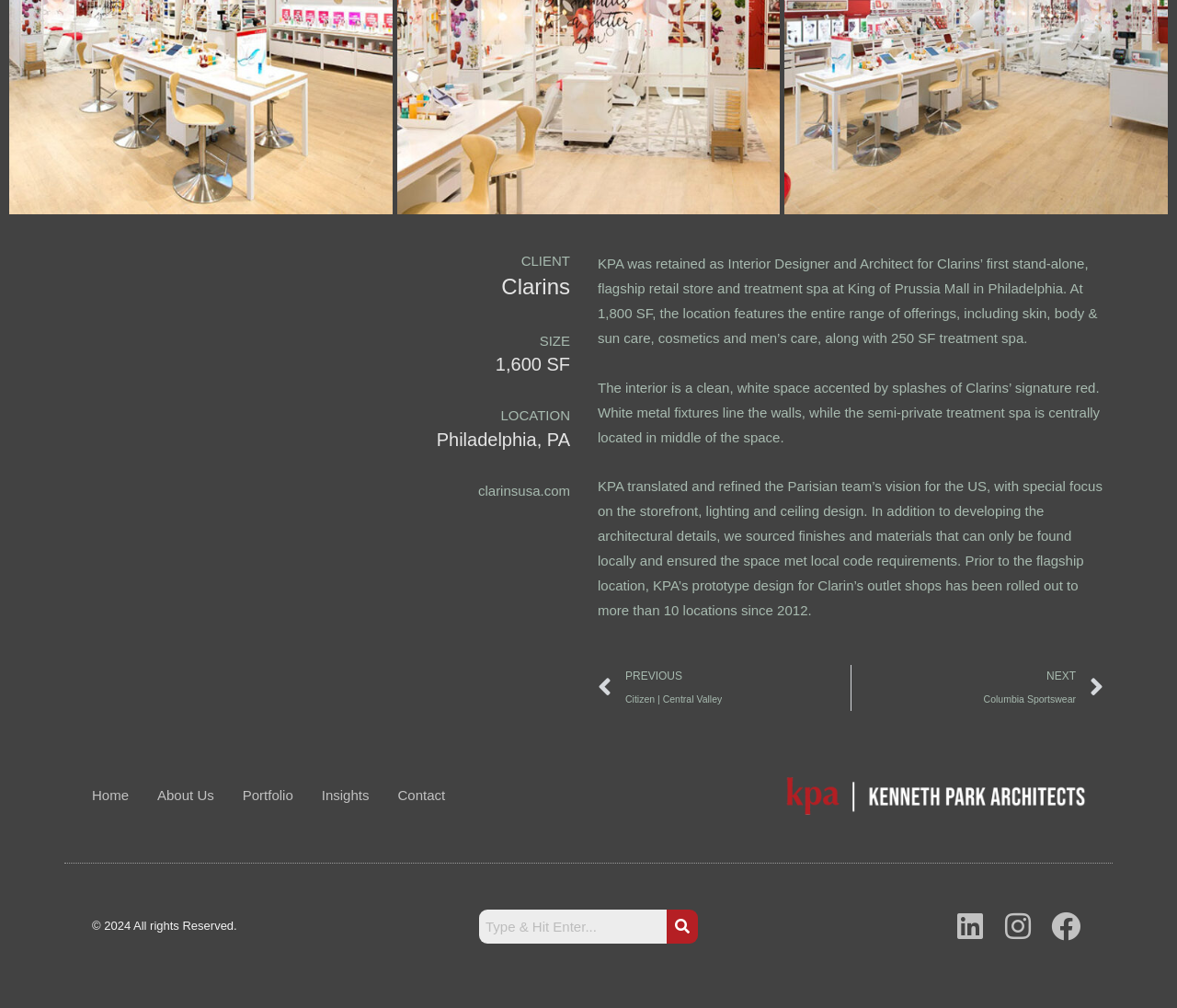Kindly determine the bounding box coordinates for the clickable area to achieve the given instruction: "Go to the 'Portfolio' page".

[0.206, 0.777, 0.249, 0.802]